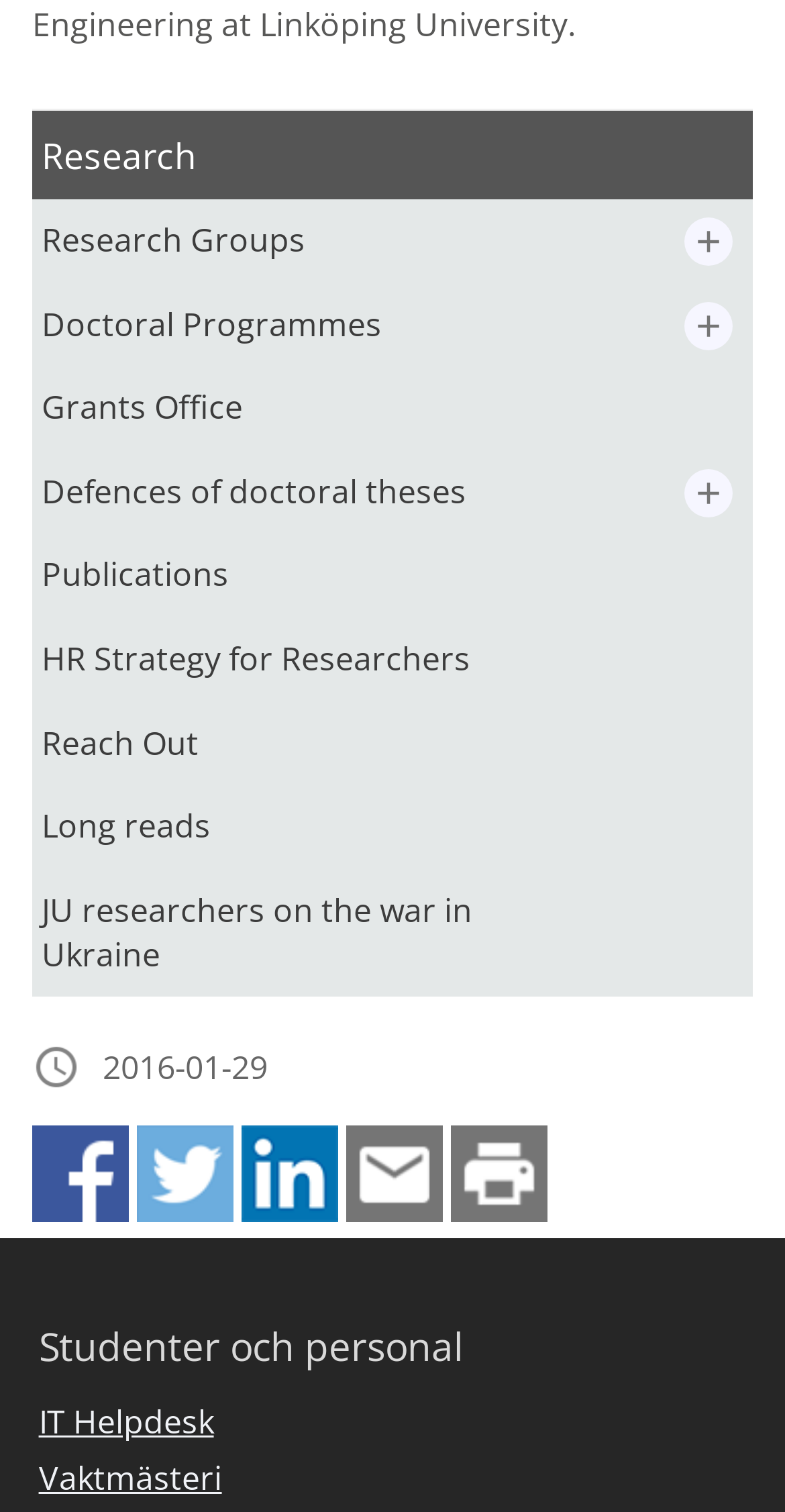Provide a single word or phrase to answer the given question: 
What is the date mentioned on the webpage?

2016-01-29